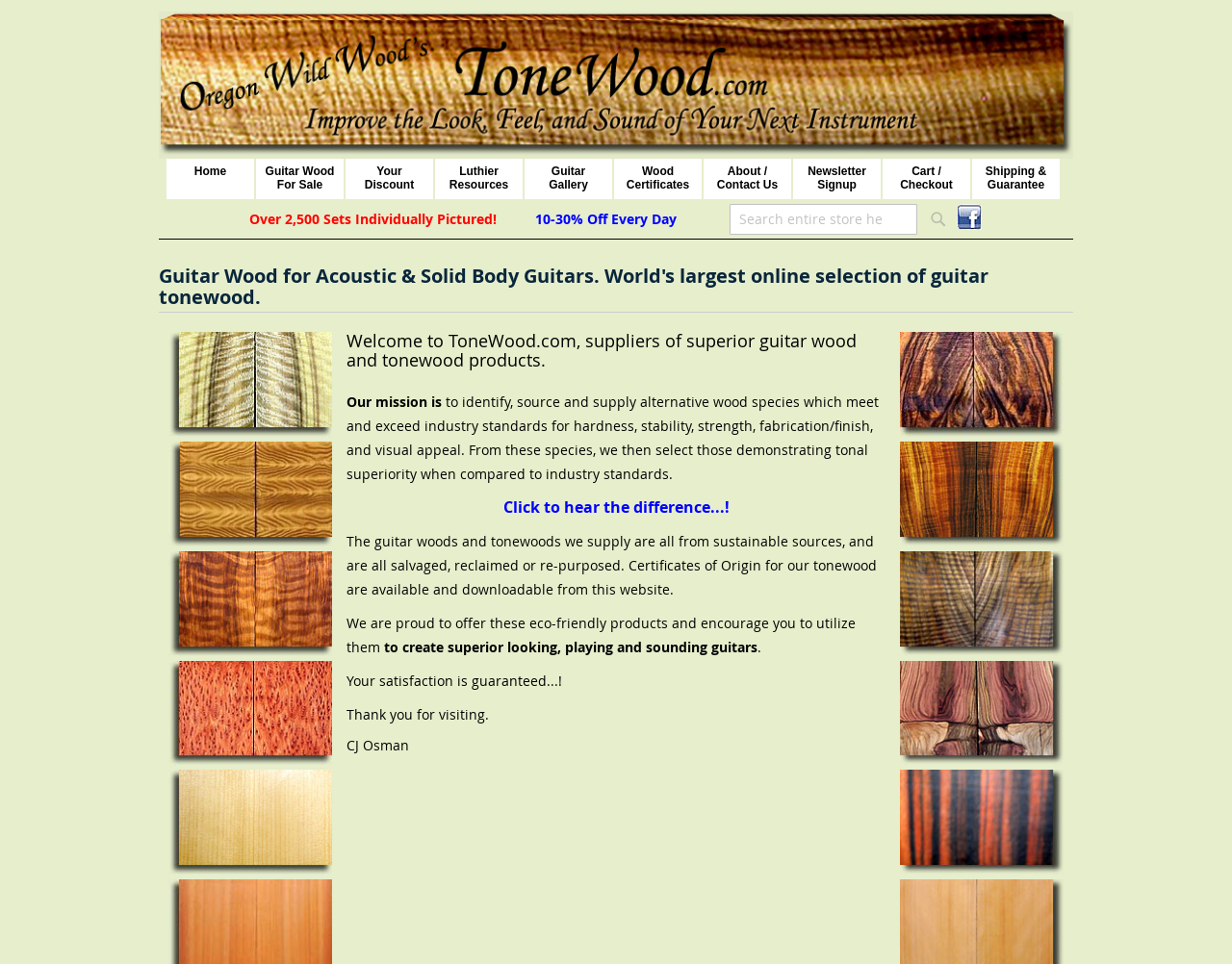Find the bounding box coordinates for the HTML element described as: "Shipping & Guarantee". The coordinates should consist of four float values between 0 and 1, i.e., [left, top, right, bottom].

[0.789, 0.165, 0.86, 0.207]